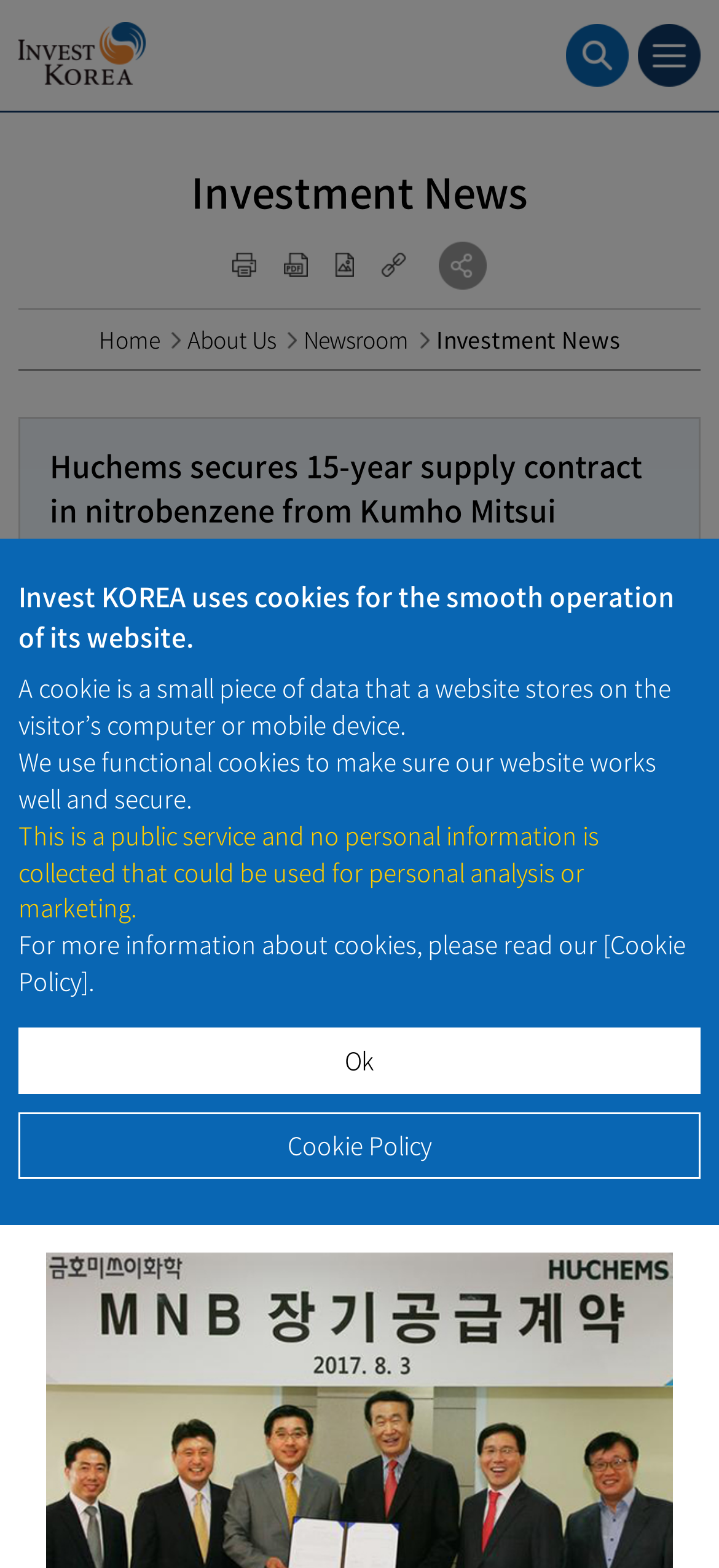Offer an in-depth caption of the entire webpage.

The webpage is about an investment news article from Invest KOREA. At the top, there is a notification about the use of cookies on the website, with a brief explanation and a link to the Cookie Policy. Below this notification, there is a heading "Invest KOREA" with a link to the Invest KOREA website. 

On the top right, there are buttons to open the search area and open the menu. Below these buttons, there is a heading "Investment News" and a series of buttons to print, download as PDF, download as an image, copy the URL, and share on social media.

The main content of the webpage is an article with the title "Huchems secures 15-year supply contract in nitrobenzene from Kumho Mitsui". The article is divided into sections, with the date "2017.08.03" and the source "Pulse by Maeil Business News Korea" mentioned below the title. The article itself is a long paragraph describing the deal between Huchems Fine Chemical Corp. and Kumho Mitsui Chemicals Corp. 

On the top left, there is a navigation menu with links to "Home", "About Us", "Newsroom", and "Investment News".